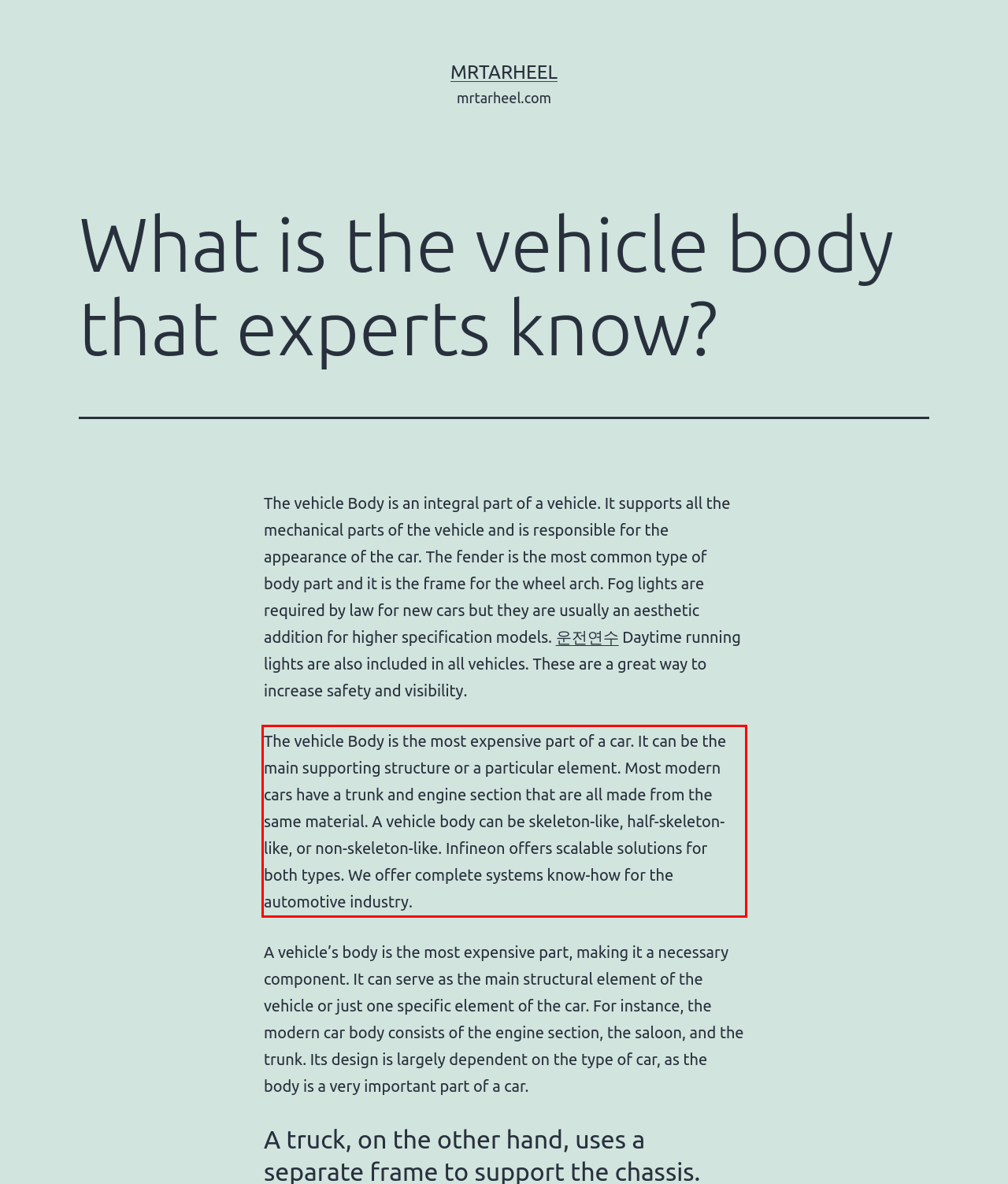You have a screenshot of a webpage with a red bounding box. Identify and extract the text content located inside the red bounding box.

The vehicle Body is the most expensive part of a car. It can be the main supporting structure or a particular element. Most modern cars have a trunk and engine section that are all made from the same material. A vehicle body can be skeleton-like, half-skeleton-like, or non-skeleton-like. Infineon offers scalable solutions for both types. We offer complete systems know-how for the automotive industry.